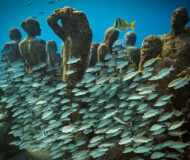What is the name of the underwater art museum?
Answer the question with a single word or phrase, referring to the image.

Museo Atlantico Lanzarote